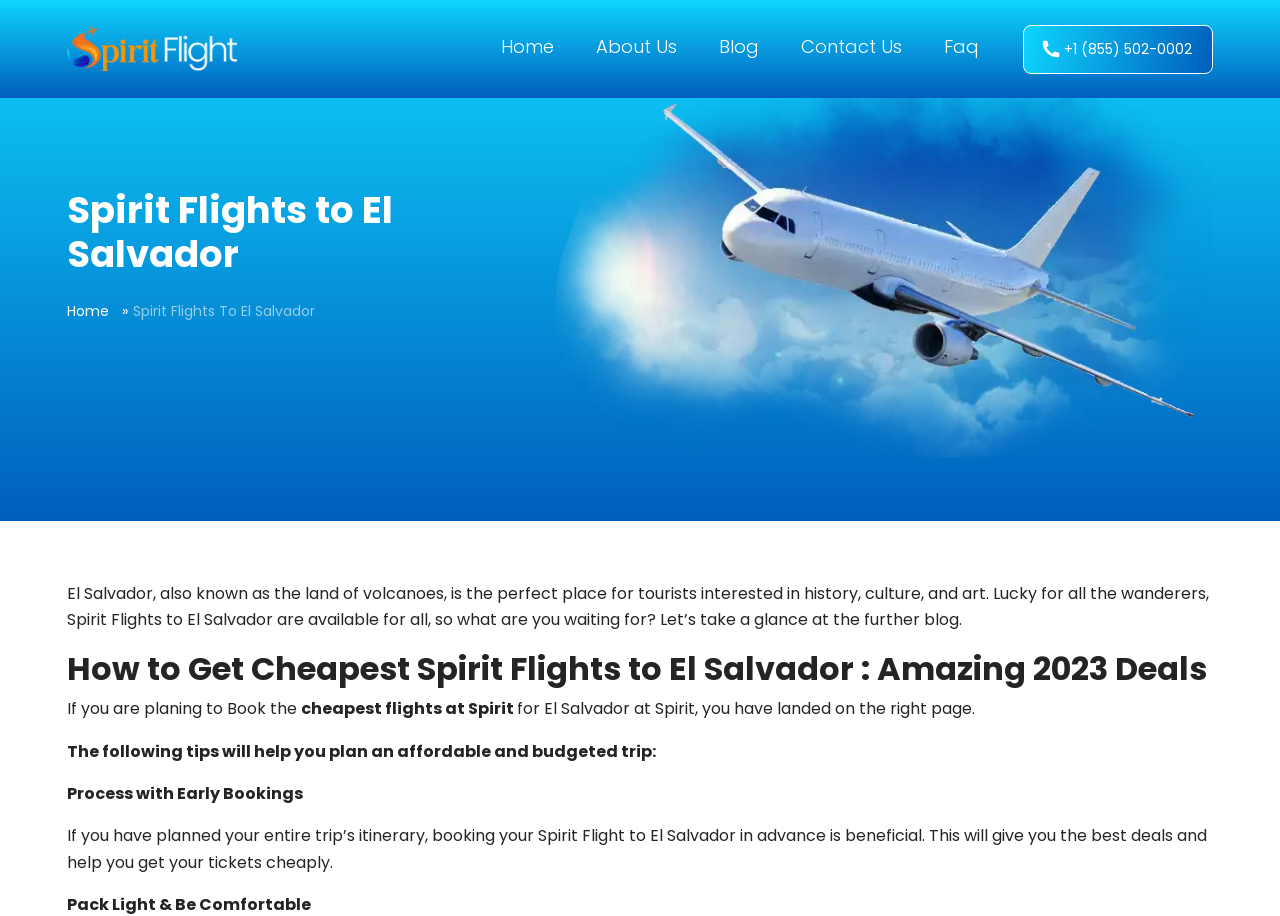Can you provide the bounding box coordinates for the element that should be clicked to implement the instruction: "Go to the Blog page"?

[0.562, 0.037, 0.593, 0.064]